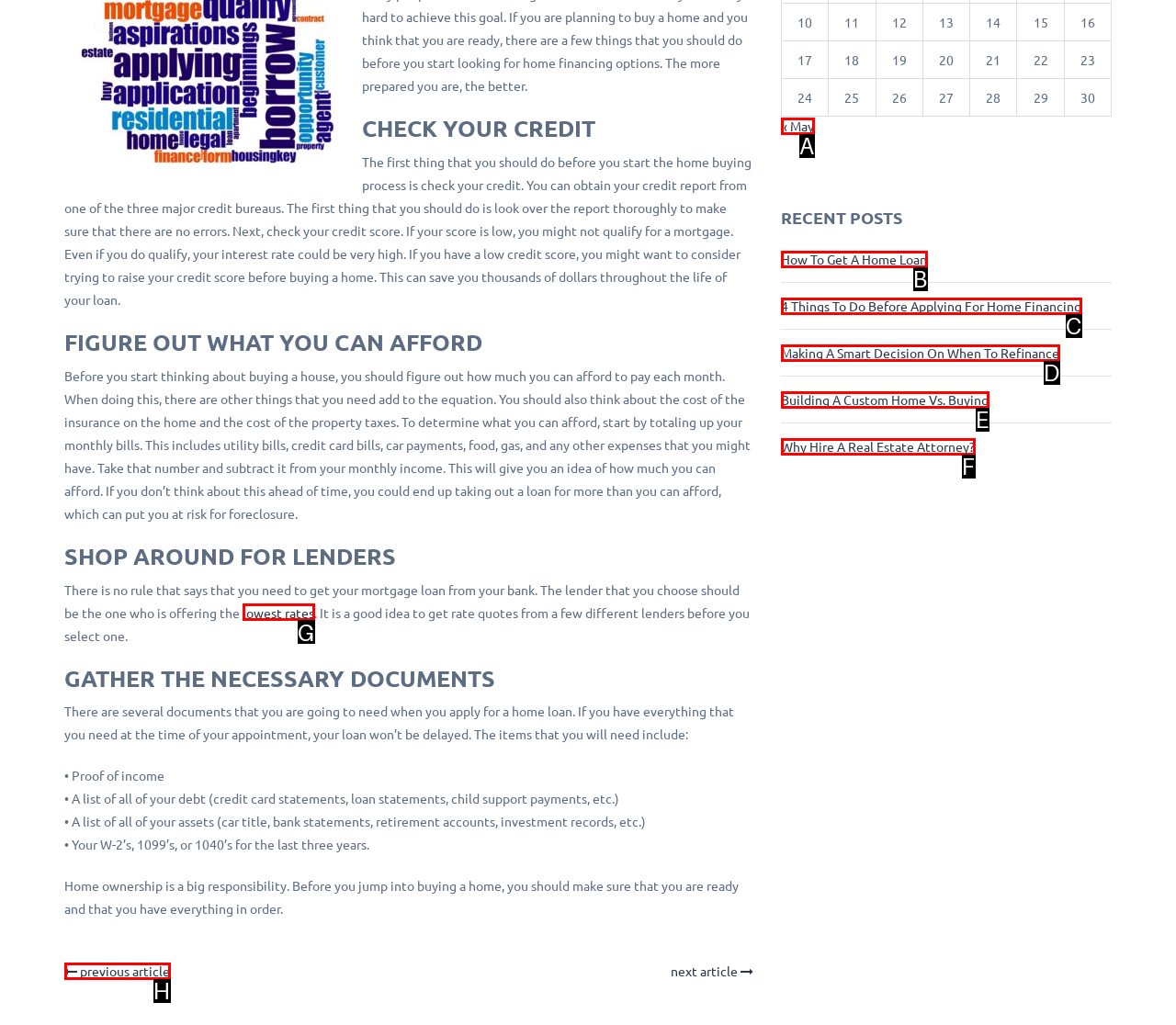Find the option that aligns with: lowest rates
Provide the letter of the corresponding option.

G